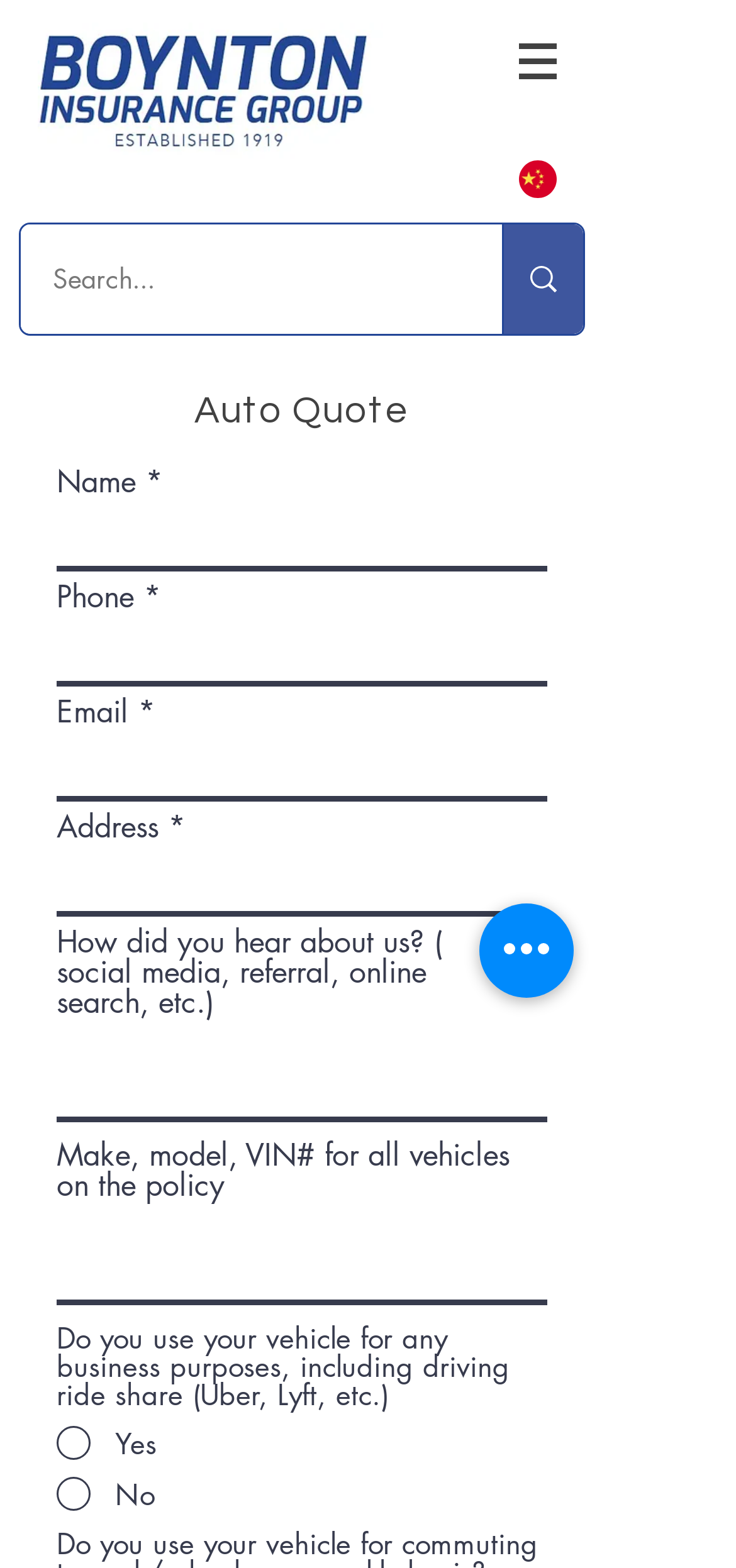Please determine the bounding box coordinates for the UI element described here. Use the format (top-left x, top-left y, bottom-right x, bottom-right y) with values bounded between 0 and 1: aria-label="Search..." name="q" placeholder="Search..."

[0.072, 0.143, 0.585, 0.213]